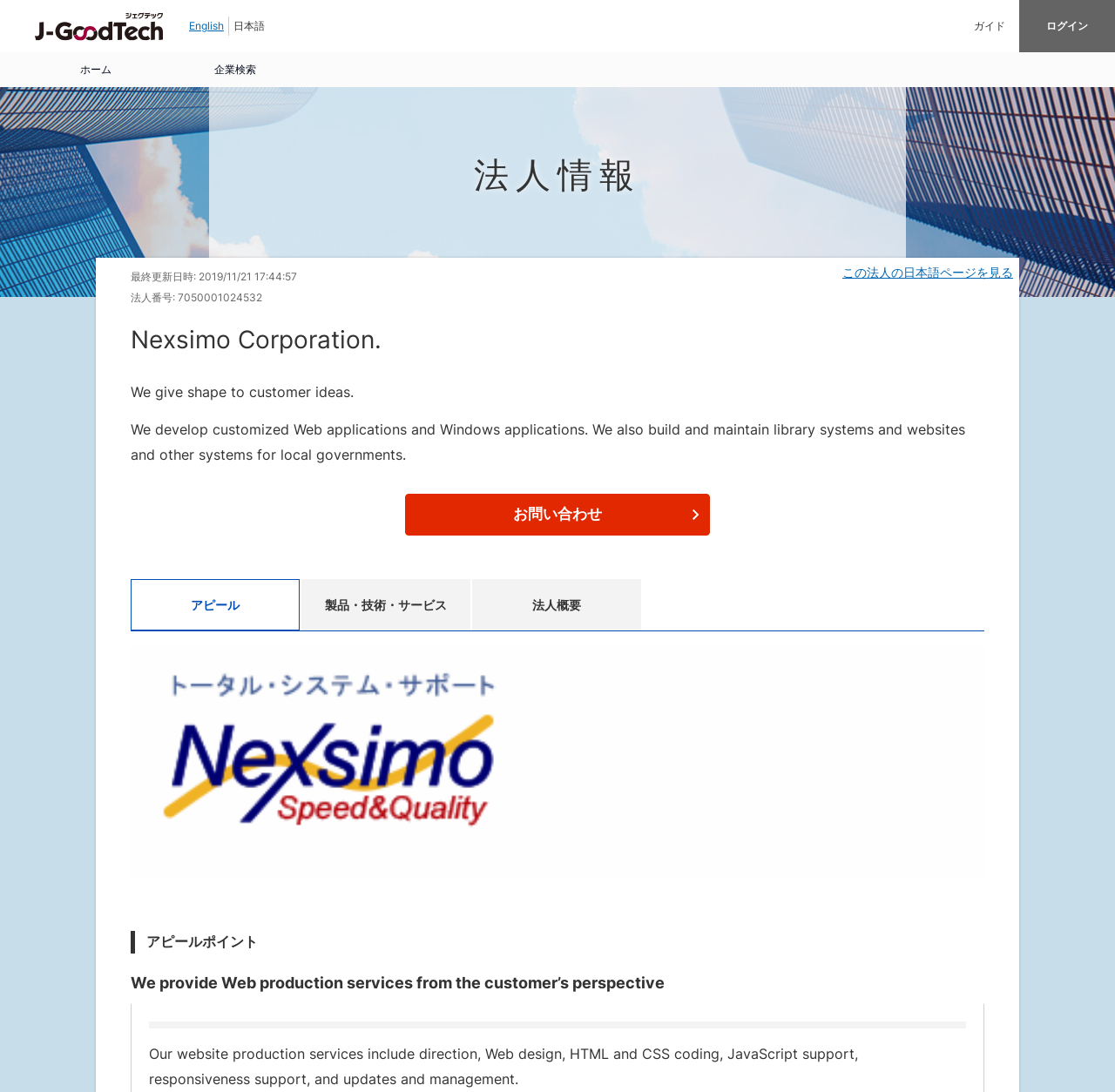Please determine the bounding box coordinates of the element's region to click in order to carry out the following instruction: "Log in". The coordinates should be four float numbers between 0 and 1, i.e., [left, top, right, bottom].

[0.914, 0.0, 1.0, 0.048]